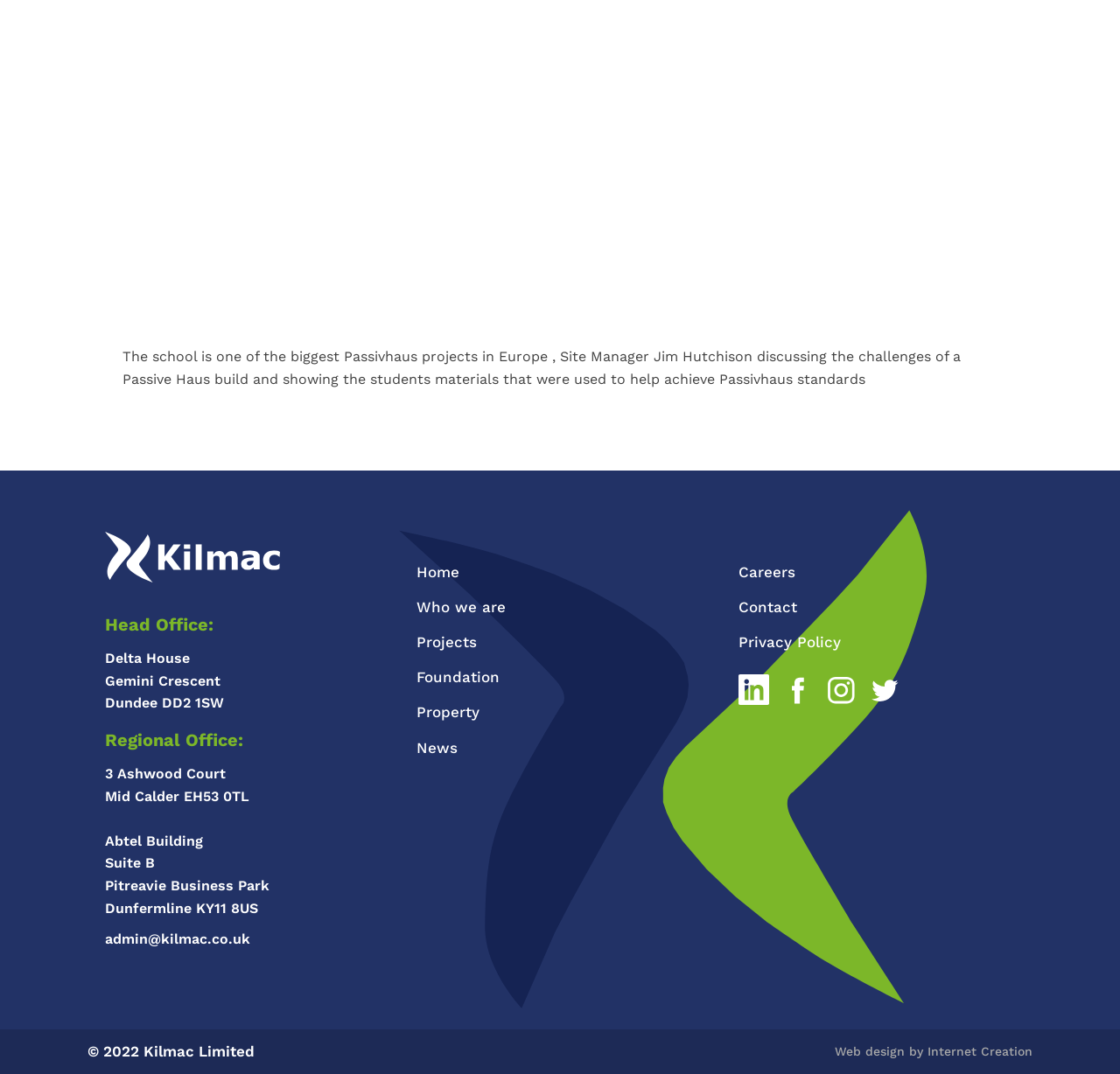What is the topic of the image described in the figcaption?
Examine the screenshot and reply with a single word or phrase.

Passivhaus project